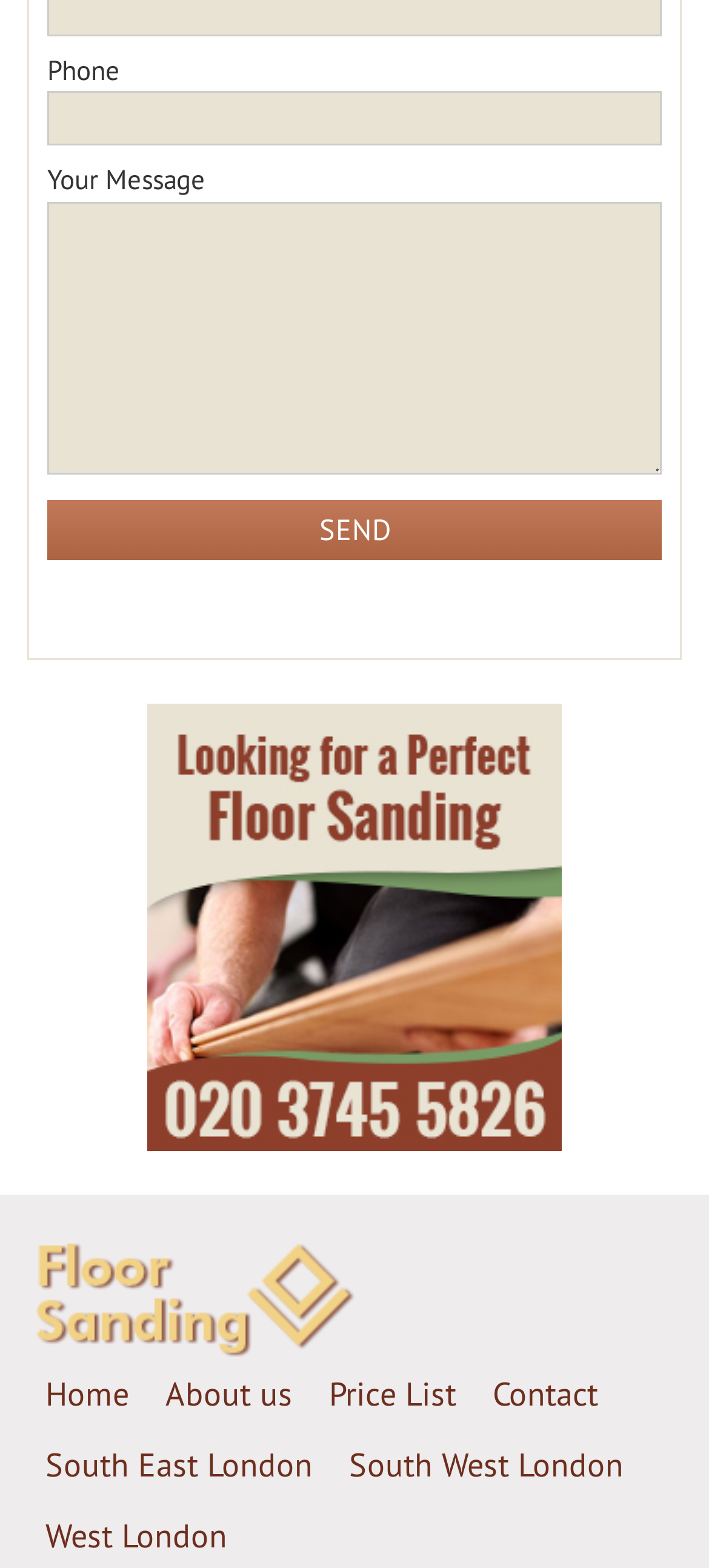Provide the bounding box coordinates, formatted as (top-left x, top-left y, bottom-right x, bottom-right y), with all values being floating point numbers between 0 and 1. Identify the bounding box of the UI element that matches the description: alt="GapBridge Software Services"

None